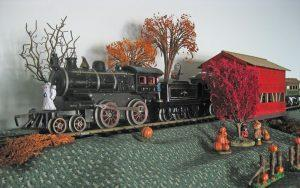Paint a vivid picture with your words by describing the image in detail.

The image showcases a charming model scene titled "Halloween Train," featuring an intricately detailed vintage steam locomotive. The train is depicted traveling through a picturesque autumn landscape, complete with vibrant orange and red foliage that captures the essence of the season. 

To the left, a figure in a ghostly costume adds a playful Halloween touch, complementing the small pumpkin decorations positioned along the train tracks. A red barn stands prominently in the background, while trees with bare branches and colorful leaves enhance the festive atmosphere. This captivating miniature scene embodies a nostalgic celebration of Halloween and autumn, created by Dirk Hertel, and was featured as the Photo of the Month for November 2018.